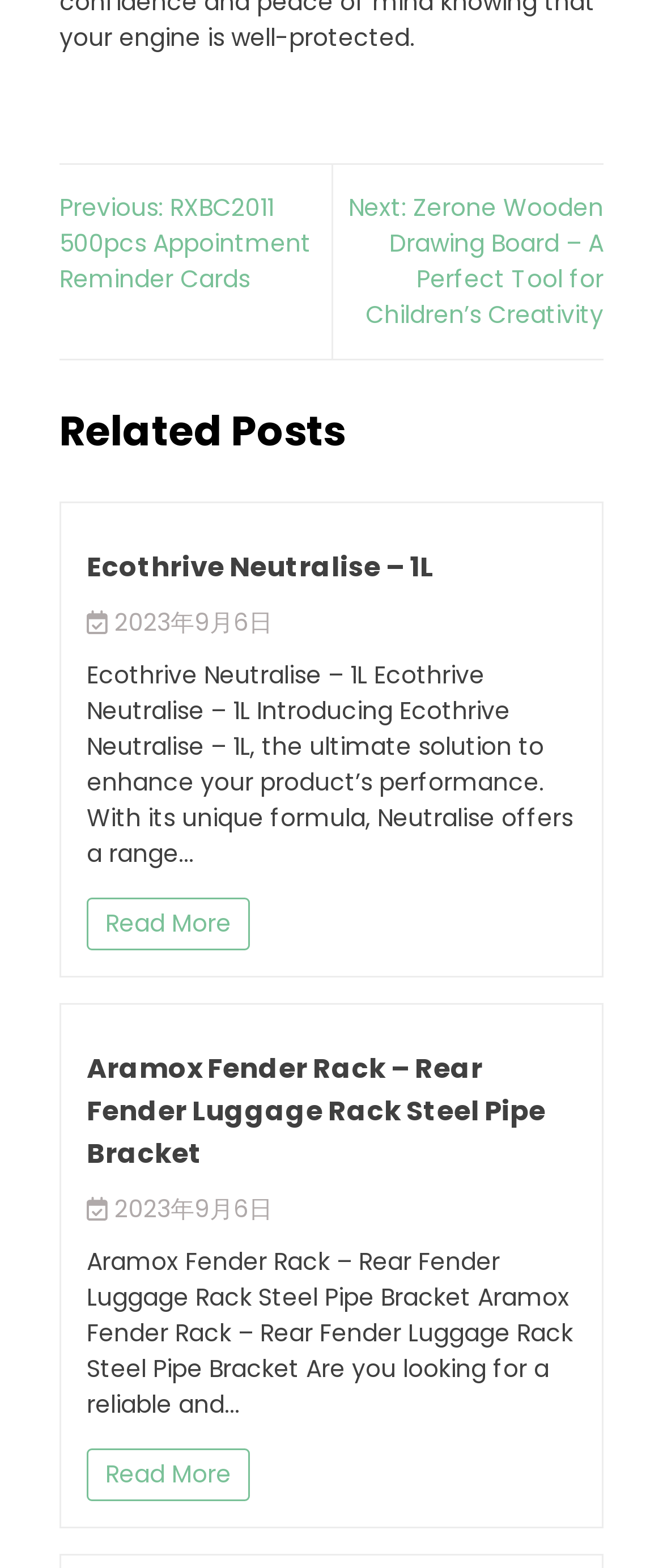What is the name of the second related post?
Can you offer a detailed and complete answer to this question?

I looked at the headings of the related post sections. The second section has a heading 'Aramox Fender Rack – Rear Fender Luggage Rack Steel Pipe Bracket'. Therefore, the name of the second related post is 'Aramox Fender Rack – Rear Fender Luggage Rack Steel Pipe Bracket'.